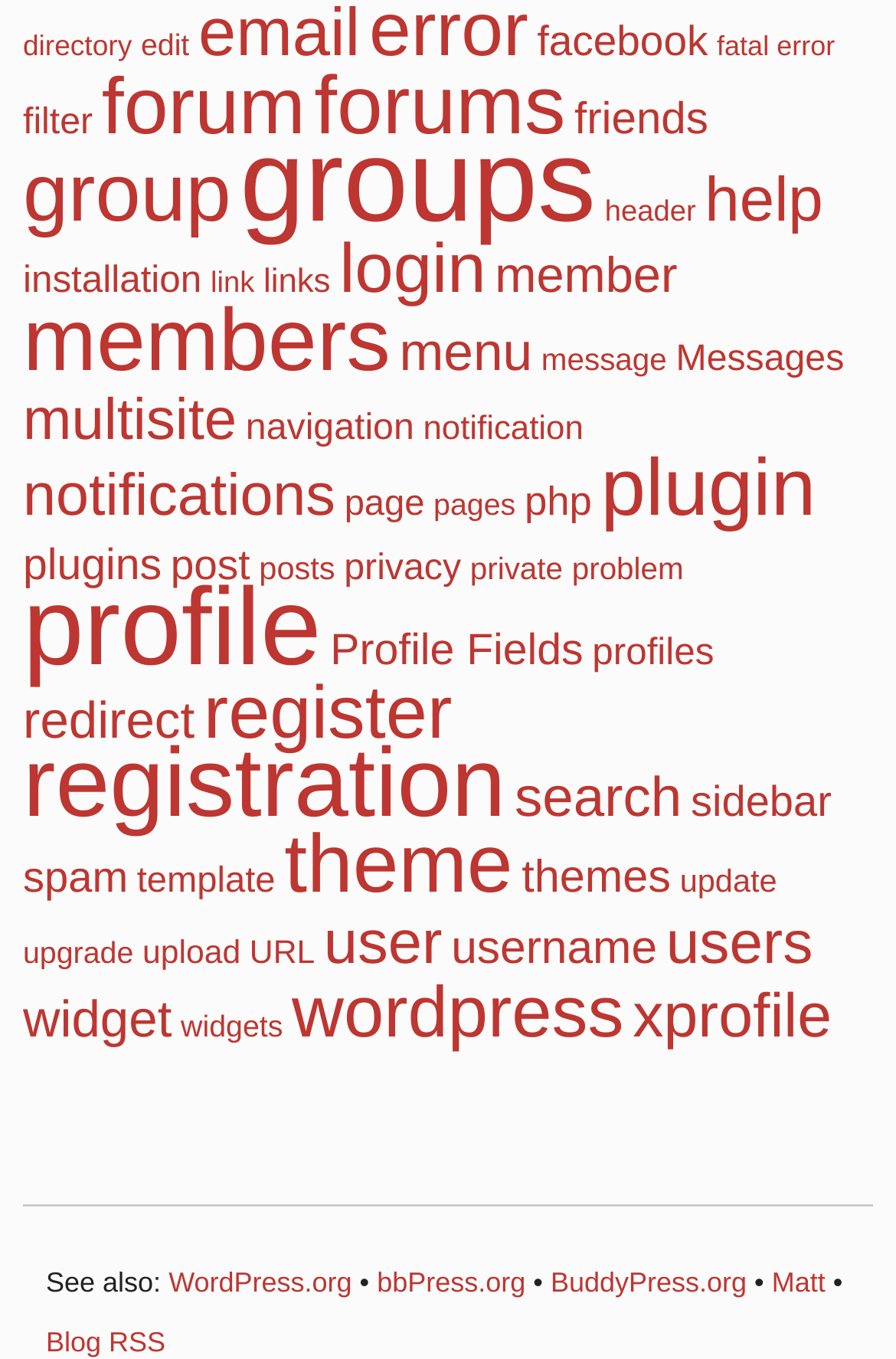What is the last link on the webpage?
Based on the image, provide your answer in one word or phrase.

Blog RSS